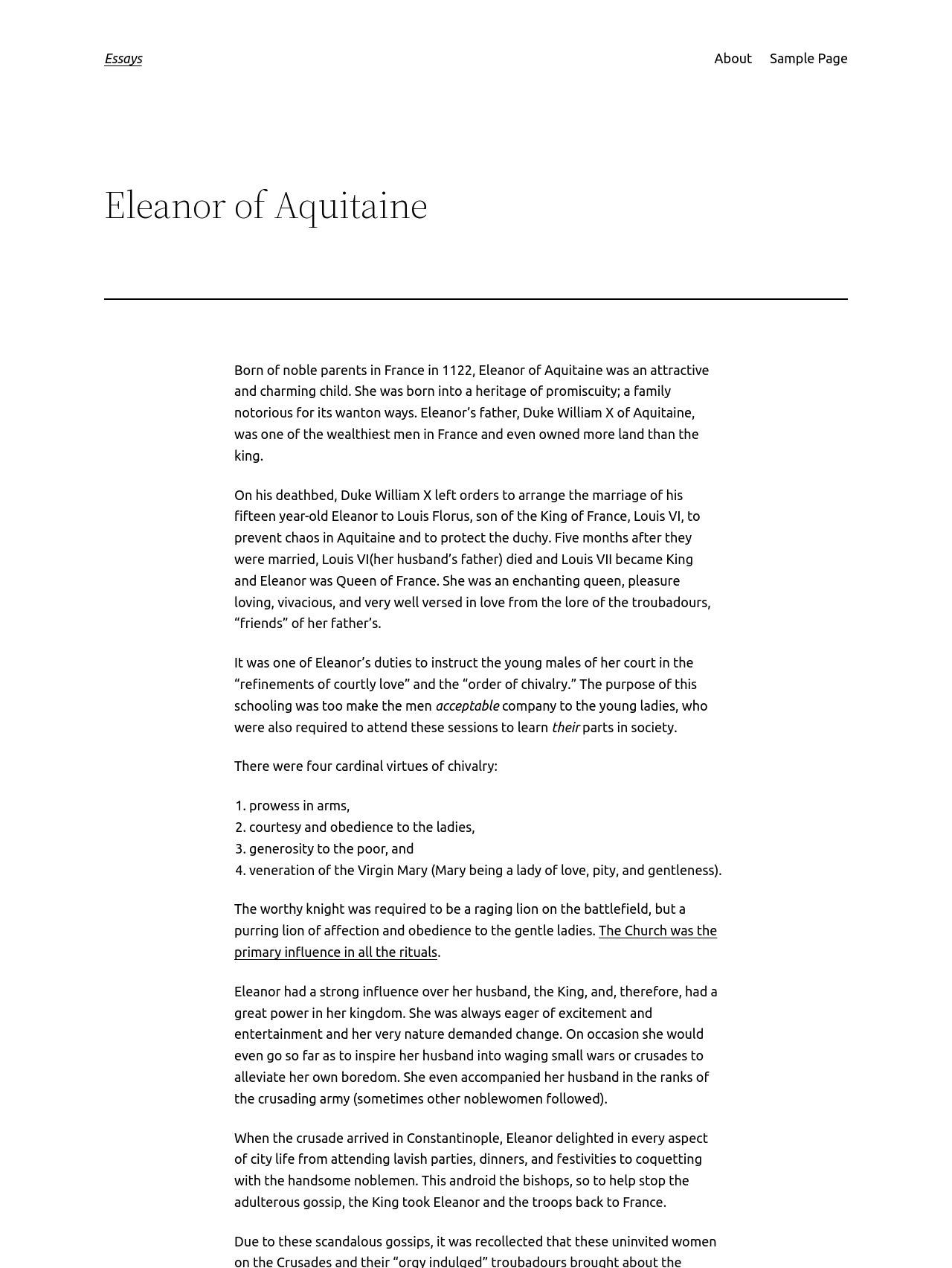Summarize the webpage in an elaborate manner.

The webpage is about Eleanor of Aquitaine, a queen of France in the 12th century. At the top, there is a heading "Essays" which is also a link. To the right of it, there are two more links, "About" and "Sample Page". Below the heading, there is a larger heading "Eleanor of Aquitaine" which spans almost the entire width of the page.

The main content of the page is a series of paragraphs that describe Eleanor's life, starting from her birth in 1122 to her marriage to Louis VII, the King of France. The text is divided into several sections, each describing a different aspect of her life, such as her duties as a queen, her influence over her husband, and her love of excitement and entertainment.

There are four cardinal virtues of chivalry listed in the text, which are prowess in arms, courtesy and obedience to the ladies, generosity to the poor, and veneration of the Virgin Mary. The text also mentions Eleanor's strong influence over her husband and her kingdom, as well as her love of parties, dinners, and festivities.

Throughout the page, there are no images, but the text is well-structured and easy to follow. The links at the top of the page provide additional resources or information related to the topic. Overall, the webpage provides a detailed and informative description of Eleanor of Aquitaine's life and times.